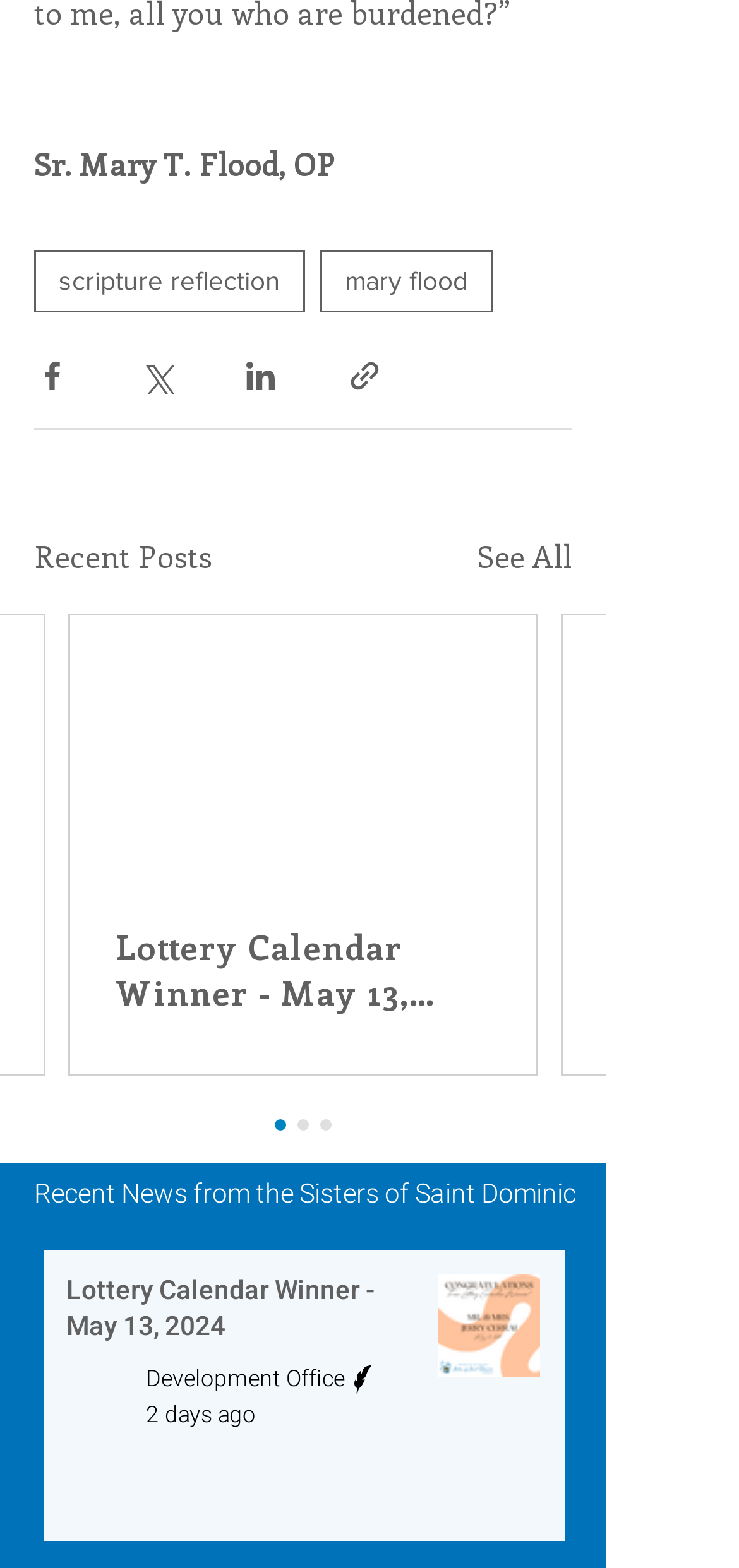What is the position of the 'Recent Posts' heading?
With the help of the image, please provide a detailed response to the question.

I analyzed the bounding box coordinates of the 'Recent Posts' heading and found that its y1 and y2 values are smaller than those of the recent posts section, indicating that it is positioned above the recent posts section.